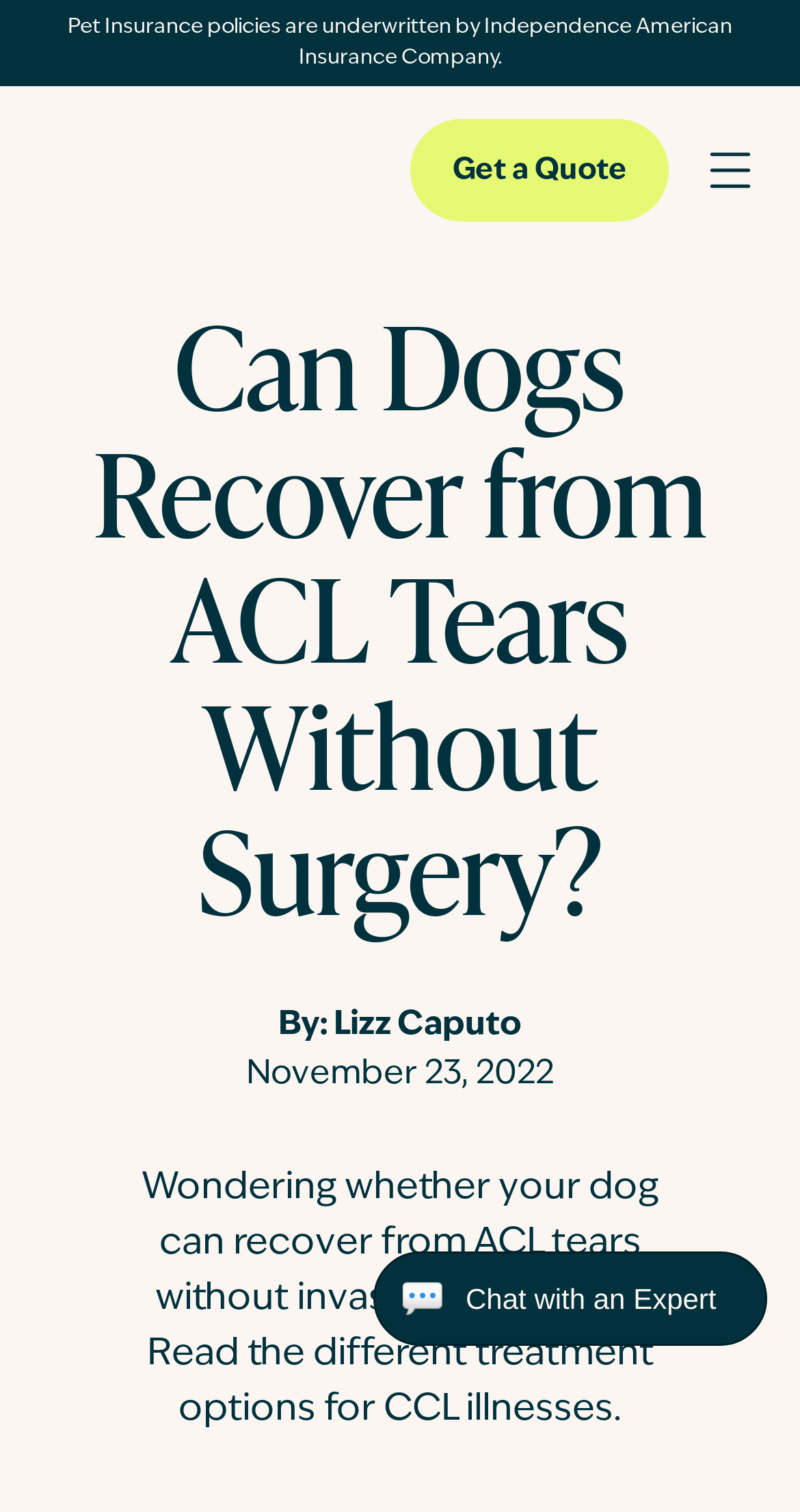Give a concise answer using only one word or phrase for this question:
What is the purpose of the 'Get a Quote' button?

To get a quote for pet insurance